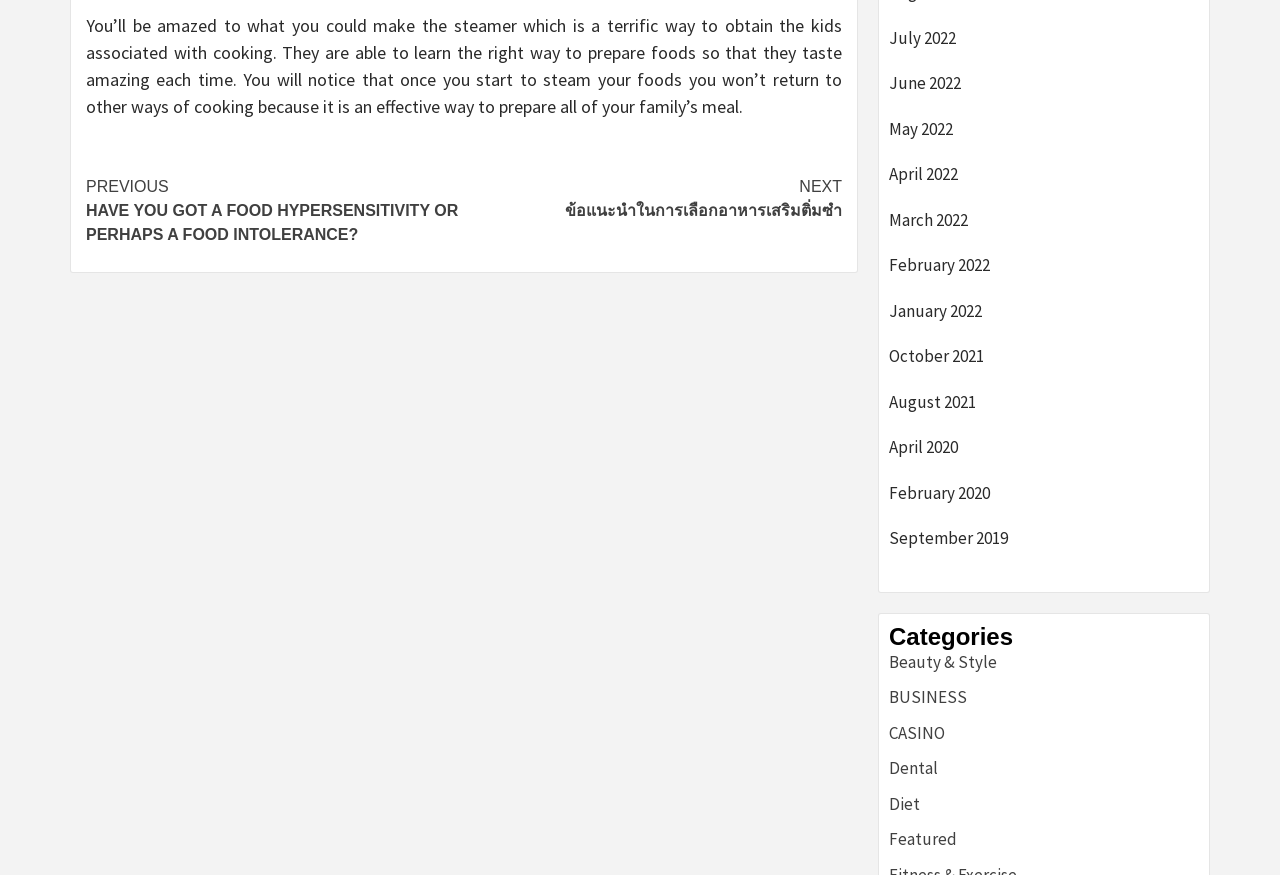What is the layout of the links on the right side?
Analyze the image and provide a thorough answer to the question.

The links on the right side are arranged in a vertical list, with each link stacked on top of the other, and they have a consistent layout and design.